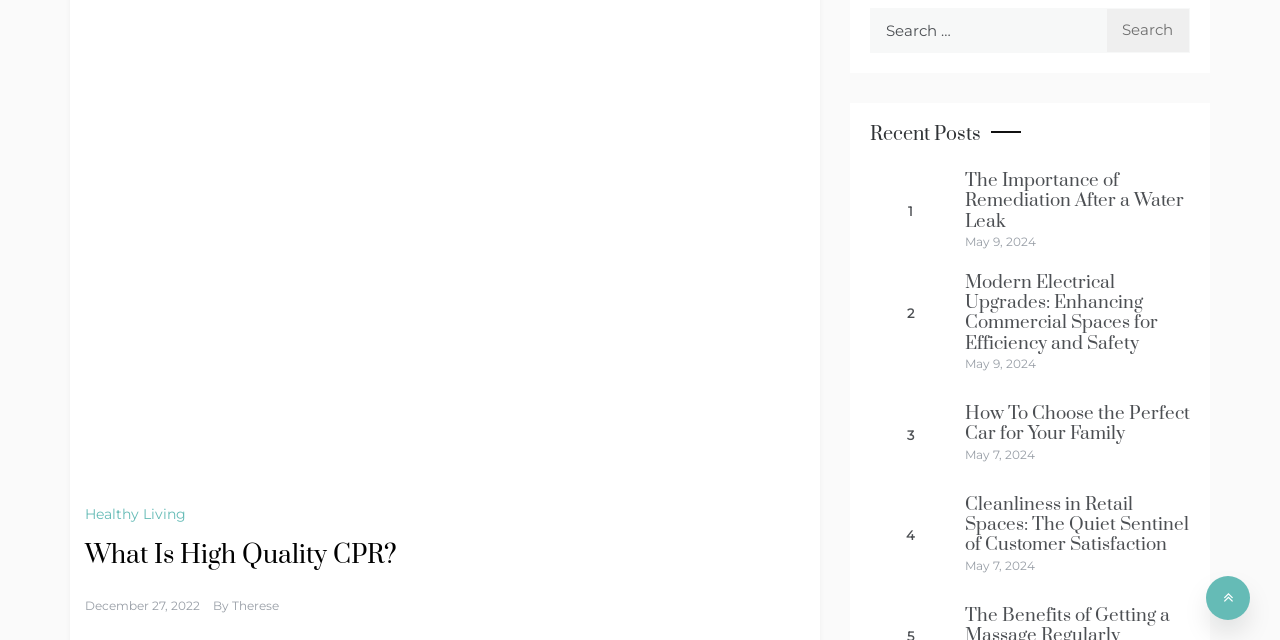Please predict the bounding box coordinates (top-left x, top-left y, bottom-right x, bottom-right y) for the UI element in the screenshot that fits the description: Therese

[0.181, 0.934, 0.218, 0.957]